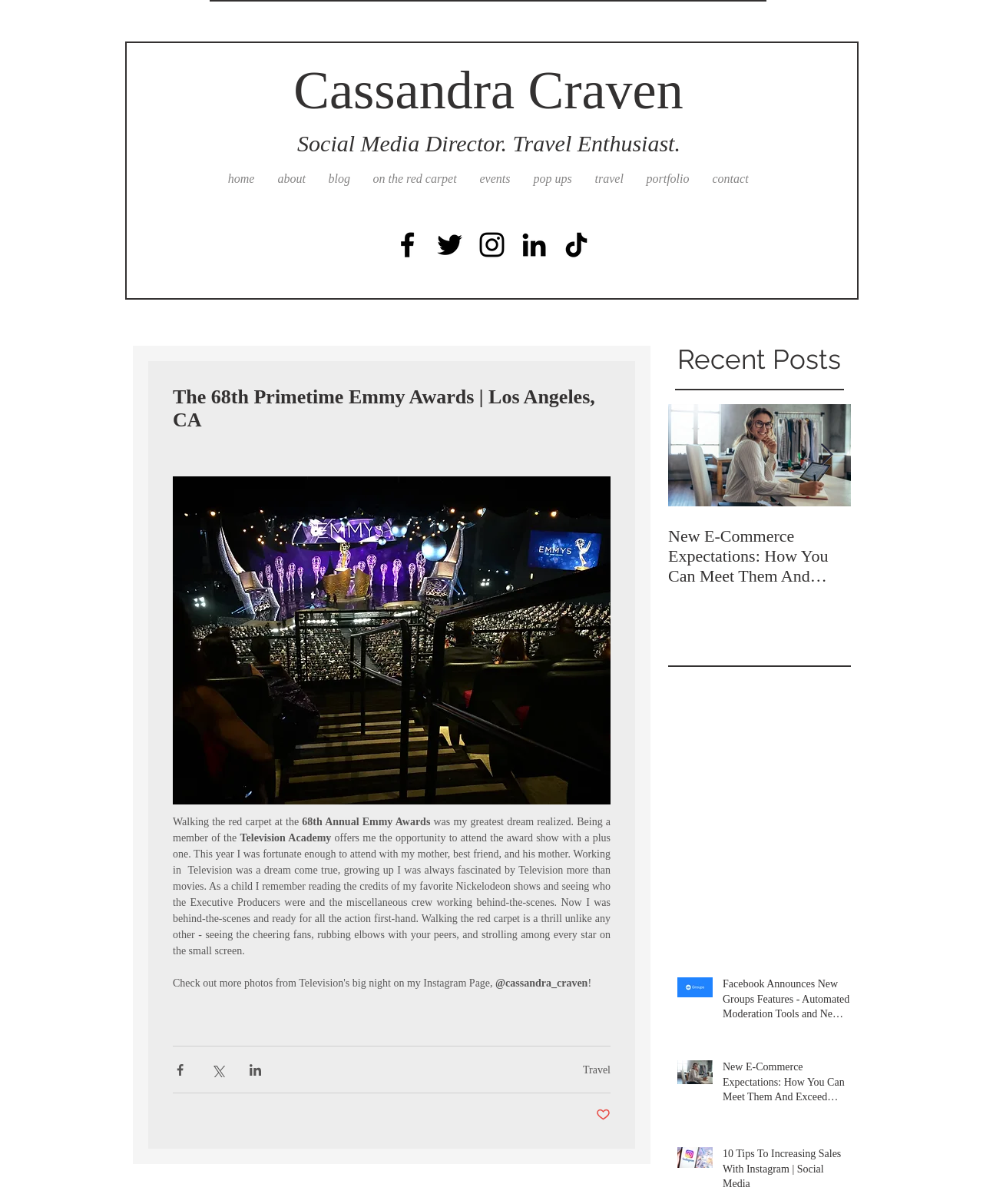Look at the image and answer the question in detail:
What is the category of the blog post 'New E-Commerce Expectations: How You Can Meet Them And Exceed Them In 2020'?

The category of the blog post can be determined by reading the title of the post 'New E-Commerce Expectations: How You Can Meet Them And Exceed Them In 2020' which is located in the 'Recent Posts' section.